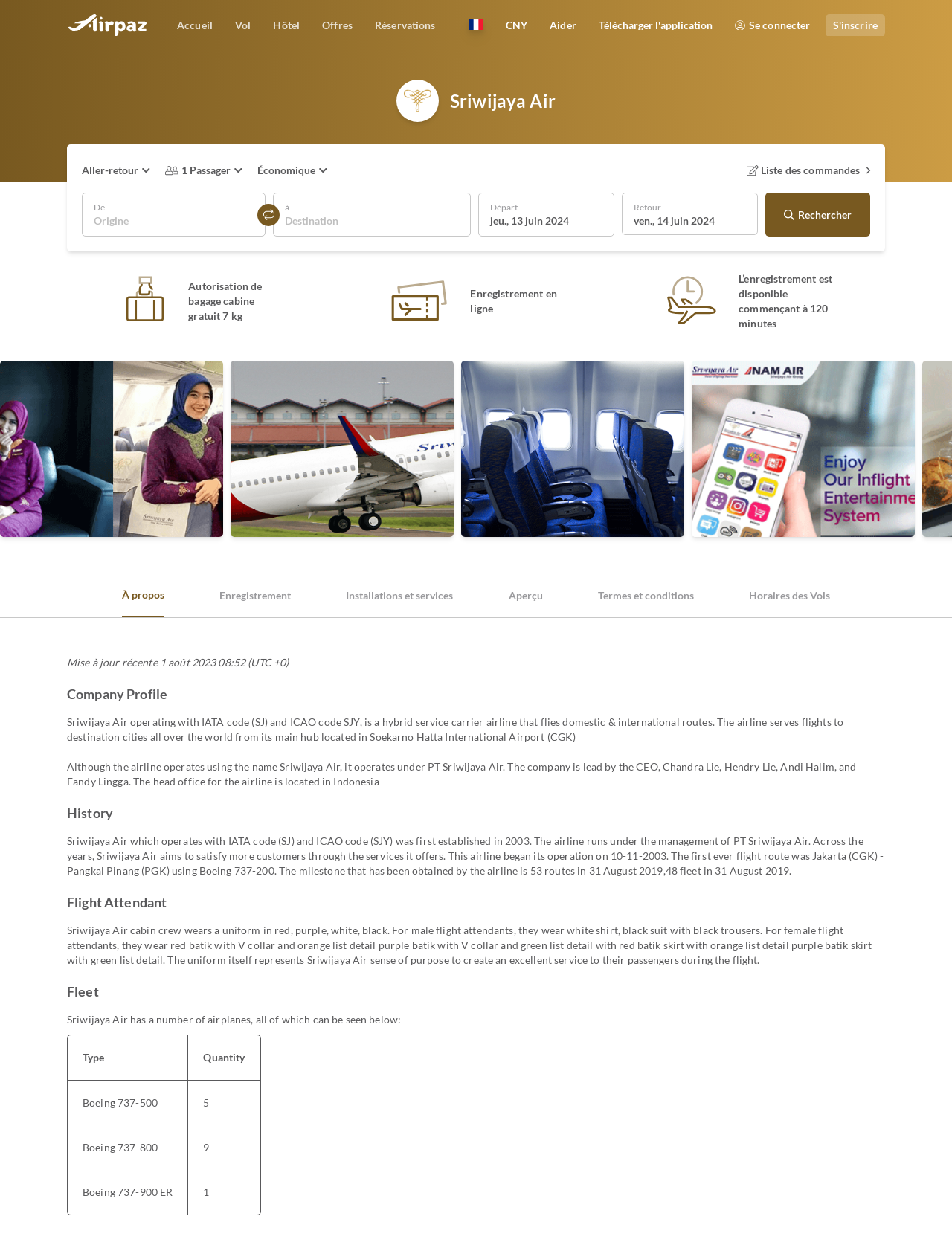Based on the image, please respond to the question with as much detail as possible:
What is the main hub of Sriwijaya Air?

According to the webpage content, specifically the section about Company Profile, Sriwijaya Air's main hub is located at Soekarno Hatta International Airport (CGK).